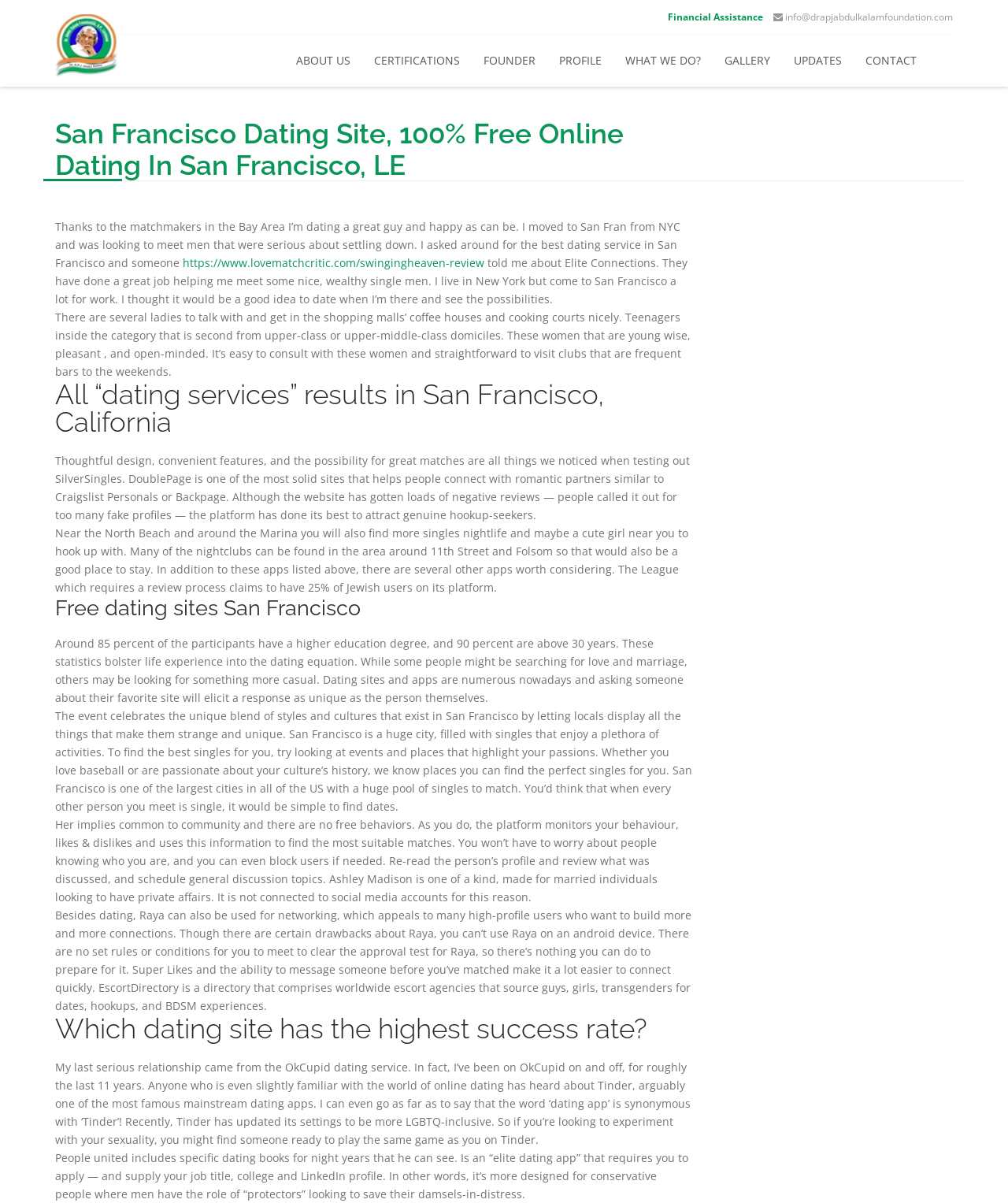Can you specify the bounding box coordinates for the region that should be clicked to fulfill this instruction: "Send an email to info@drapjabdulkalamfoundation.com".

[0.767, 0.009, 0.945, 0.02]